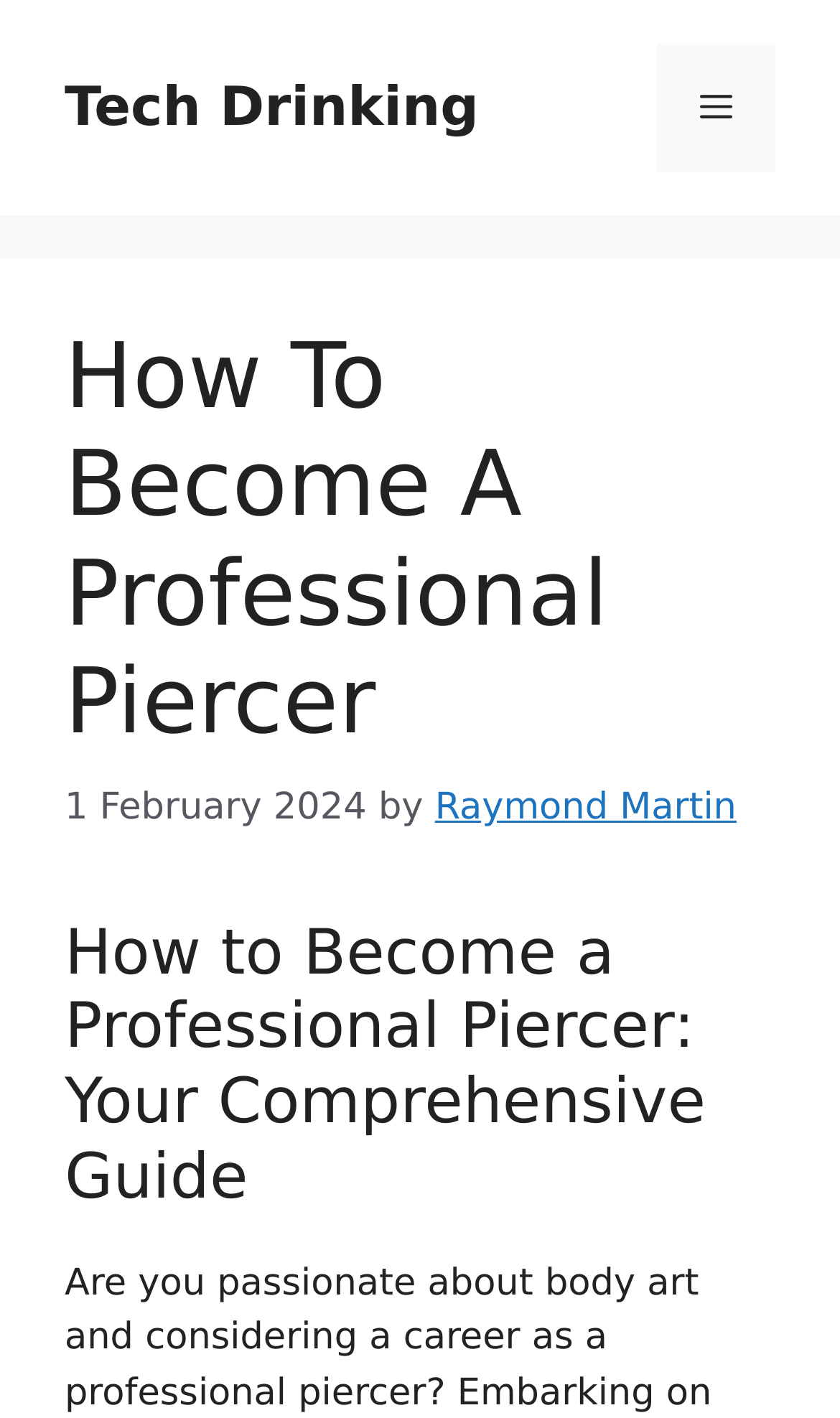Provide a one-word or brief phrase answer to the question:
What is the name of the website?

Tech Drinking